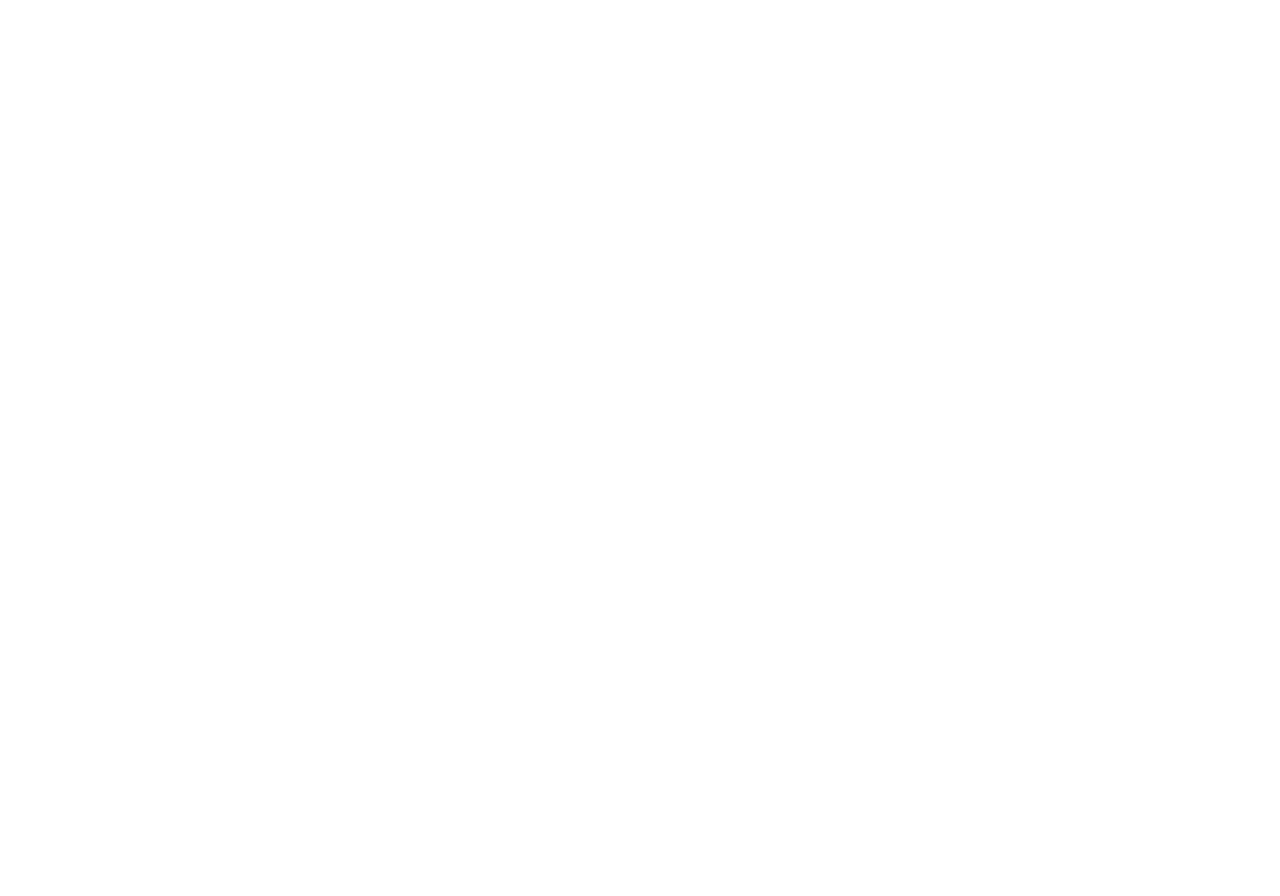Point out the bounding box coordinates of the section to click in order to follow this instruction: "Explore properties of crystals".

[0.02, 0.241, 0.117, 0.263]